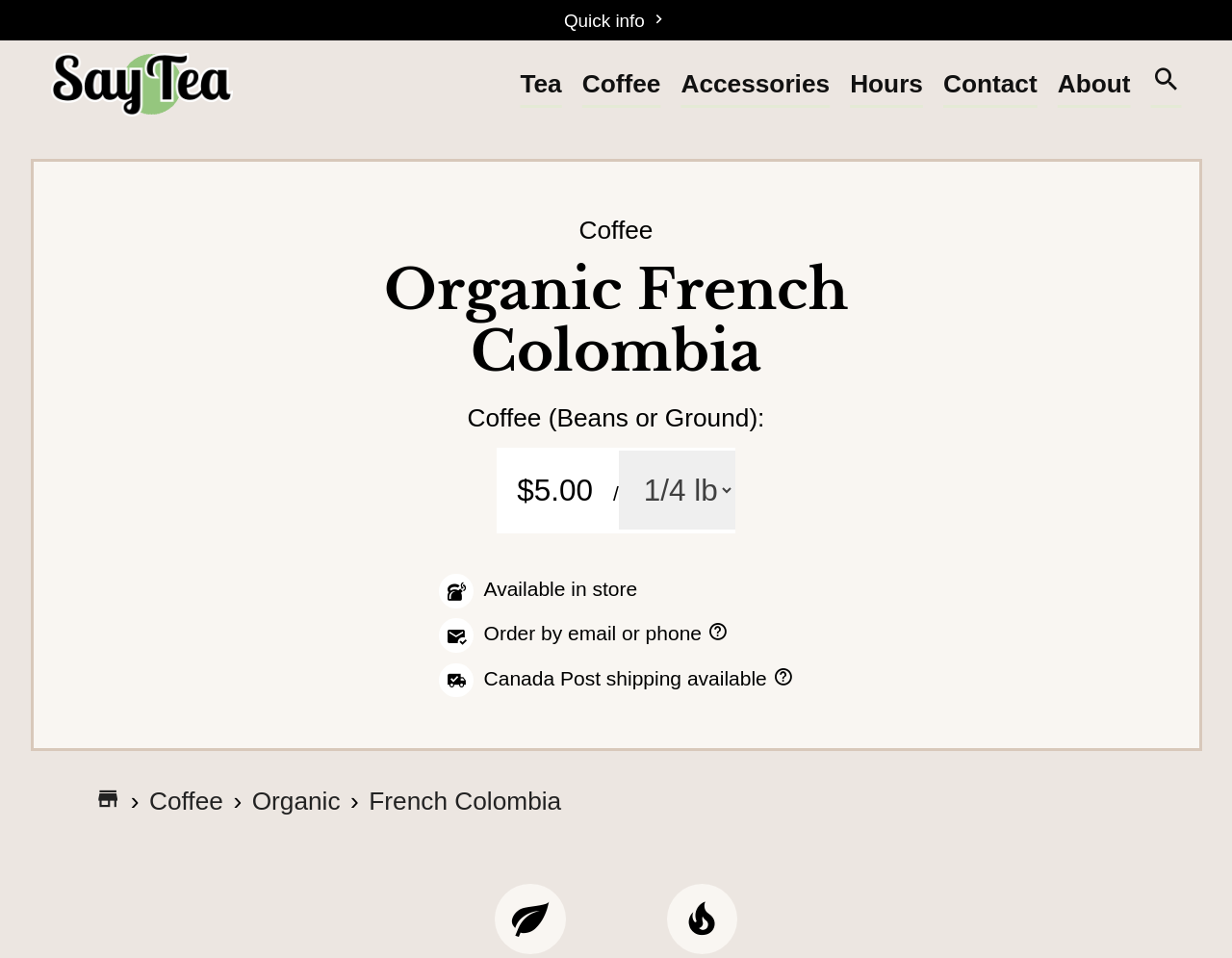Can I order the Organic French Colombia coffee by email or phone?
Please provide a comprehensive answer based on the details in the screenshot.

I found that the Organic French Colombia coffee can be ordered by email or phone by looking at the webpage, where it is stated as 'Order by email or phone' in the product description.